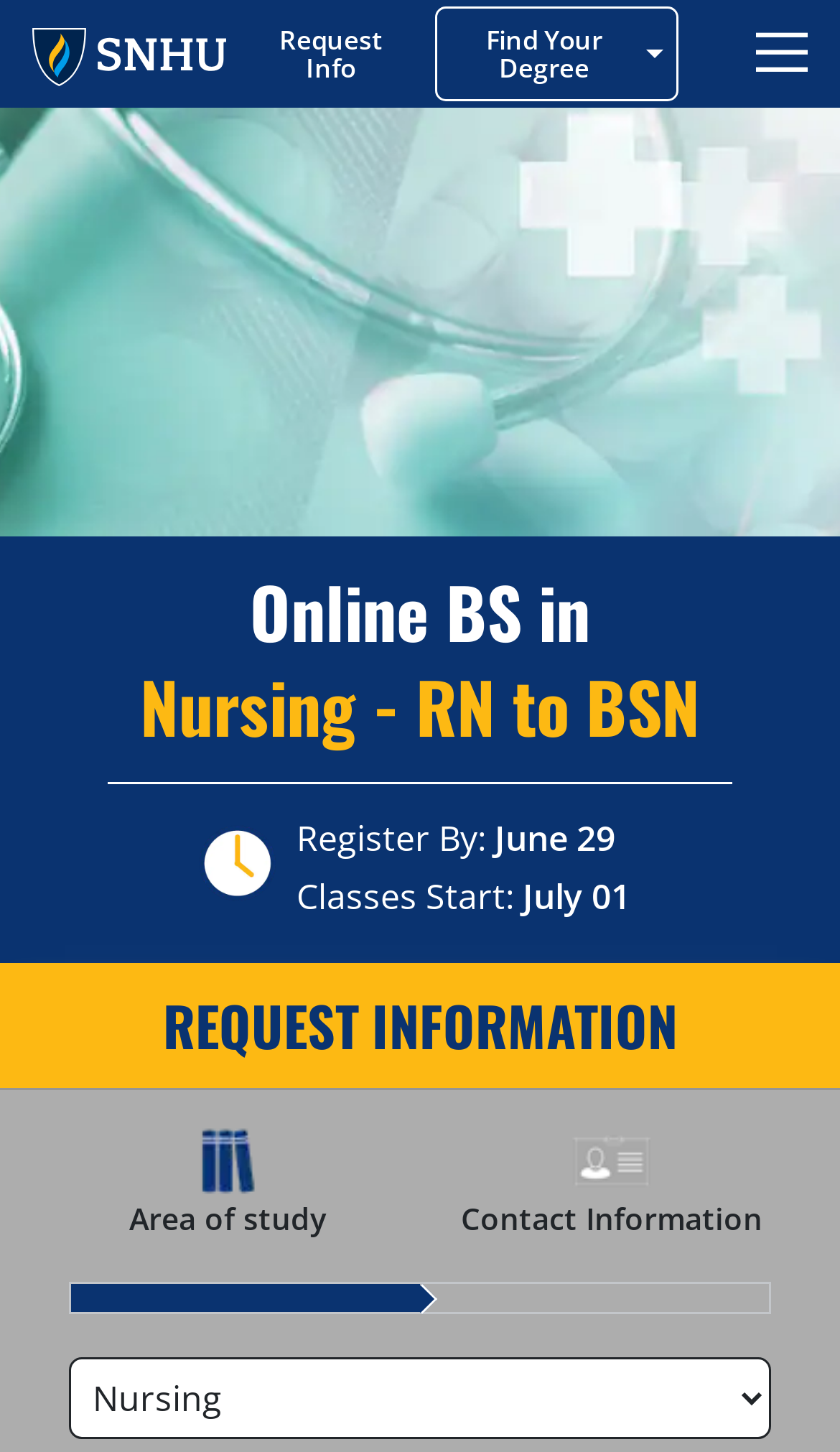Construct a comprehensive caption that outlines the webpage's structure and content.

The webpage is about the Bachelor of Science in Nursing (RN to BSN) program at Southern New Hampshire University. At the top left corner, there is a button to skip to the main content. Next to it, there is a link to the university's homepage, accompanied by the SNHU logo. On the top right corner, there are two navigation menus: "Header Utility Links" and "Find Your Degree". The latter has a button to explore degree options.

Below the navigation menus, there is a prominent image of a stethoscope and medical symbols, spanning the entire width of the page. Above the image, there is a heading that reads "Online BS in Nursing - RN to BSN". 

Underneath the image, there is a horizontal separator line, followed by a clock icon and some text that reads "Register By: June 29" and "Classes Start: July 01". 

Further down, there is a heading that says "REQUEST INFORMATION", accompanied by a progress bar with two steps: "Area of study" and "Contact Information". Below the progress bar, there is a dropdown menu to select a subject.

Throughout the page, there are several buttons, links, and images, but the main focus is on the BS in Nursing program and the call to action to request more information.